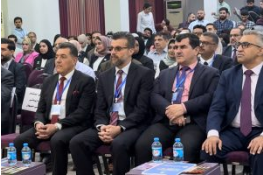Respond with a single word or phrase to the following question: What is placed on the table in front of the attendees?

Bottled water